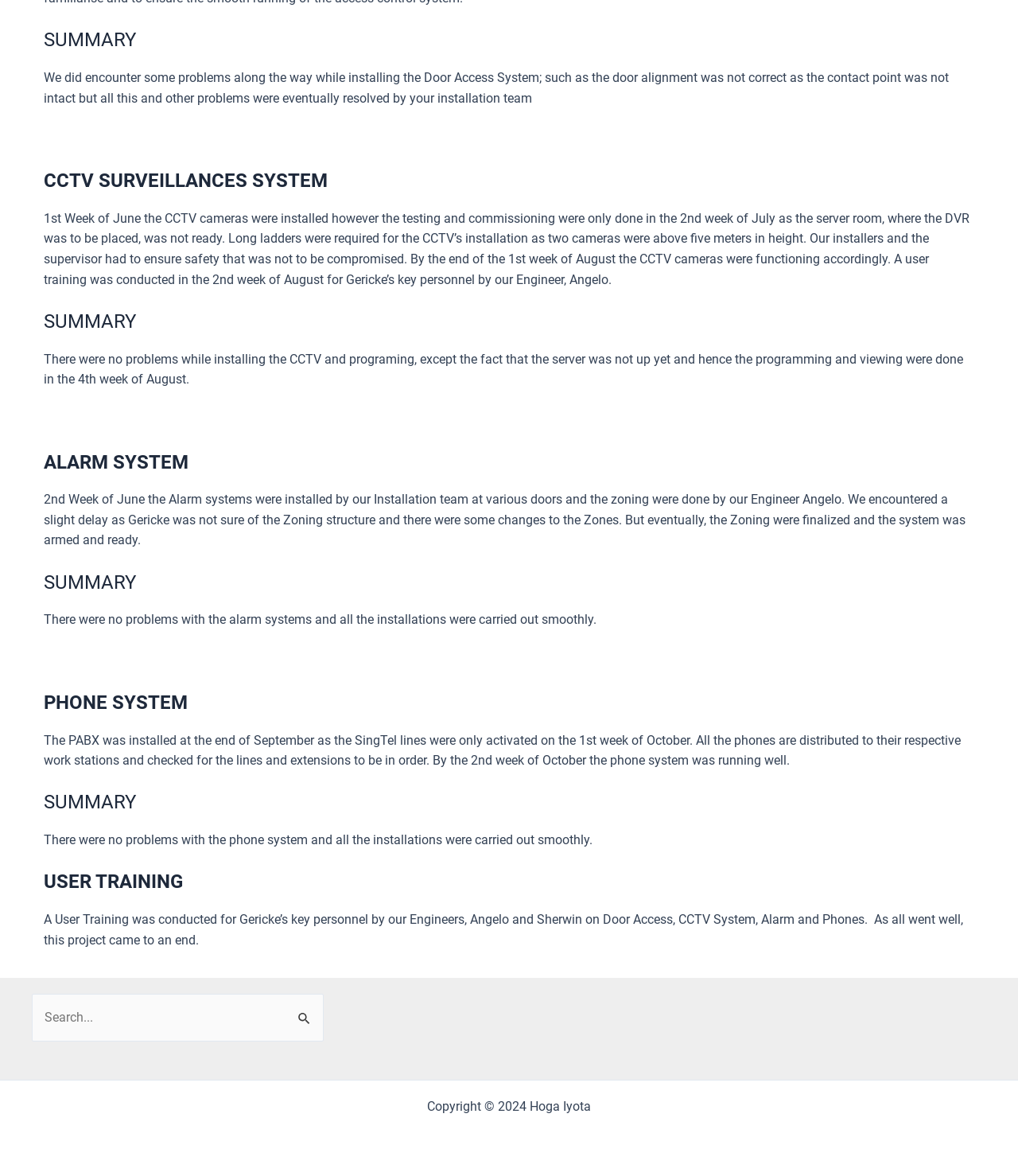Find the bounding box coordinates for the HTML element described as: "parent_node: Search for: value="Search"". The coordinates should consist of four float values between 0 and 1, i.e., [left, top, right, bottom].

[0.283, 0.845, 0.318, 0.874]